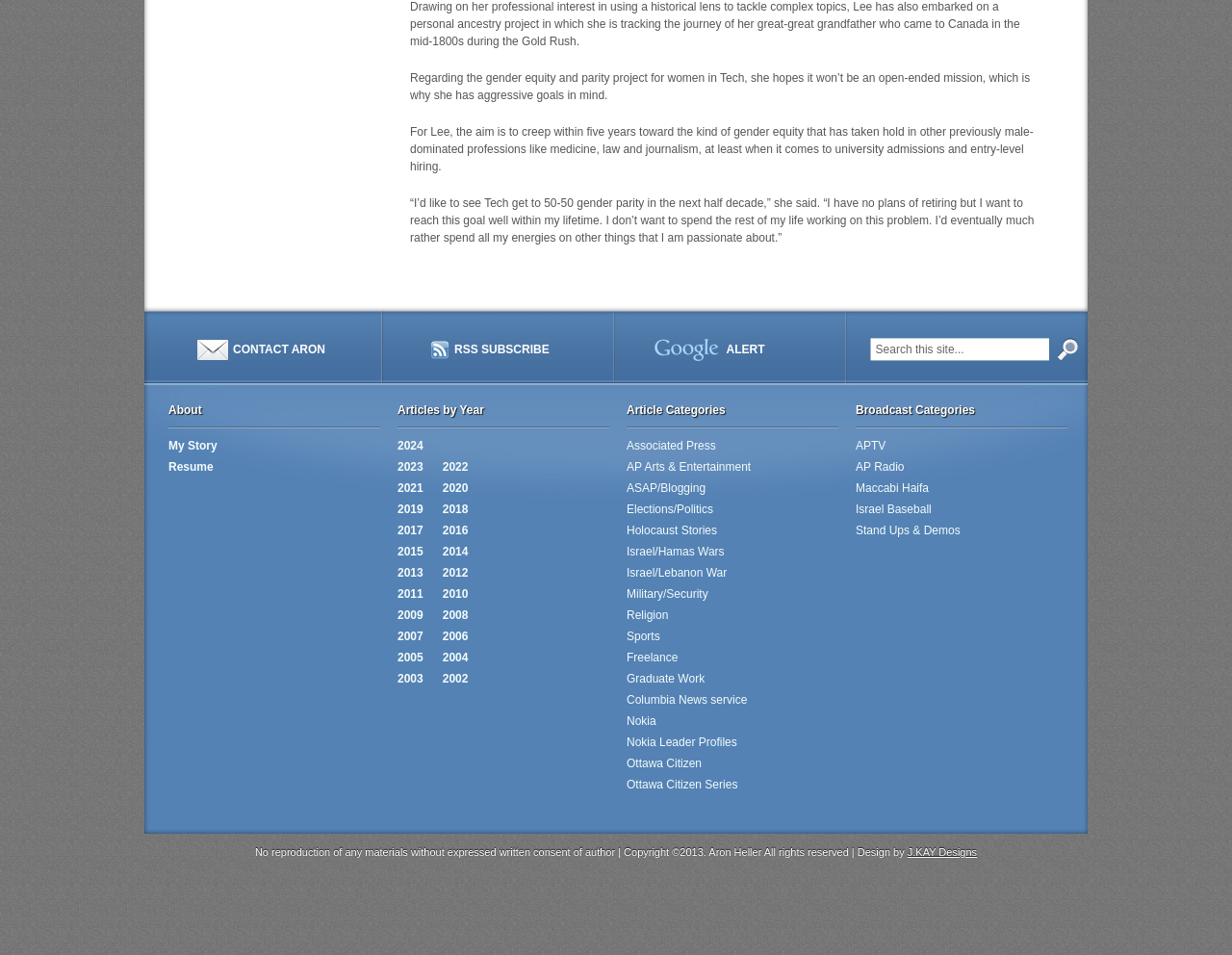Please specify the bounding box coordinates in the format (top-left x, top-left y, bottom-right x, bottom-right y), with values ranging from 0 to 1. Identify the bounding box for the UI component described as follows: Nokia Leader Profiles

[0.509, 0.77, 0.598, 0.784]